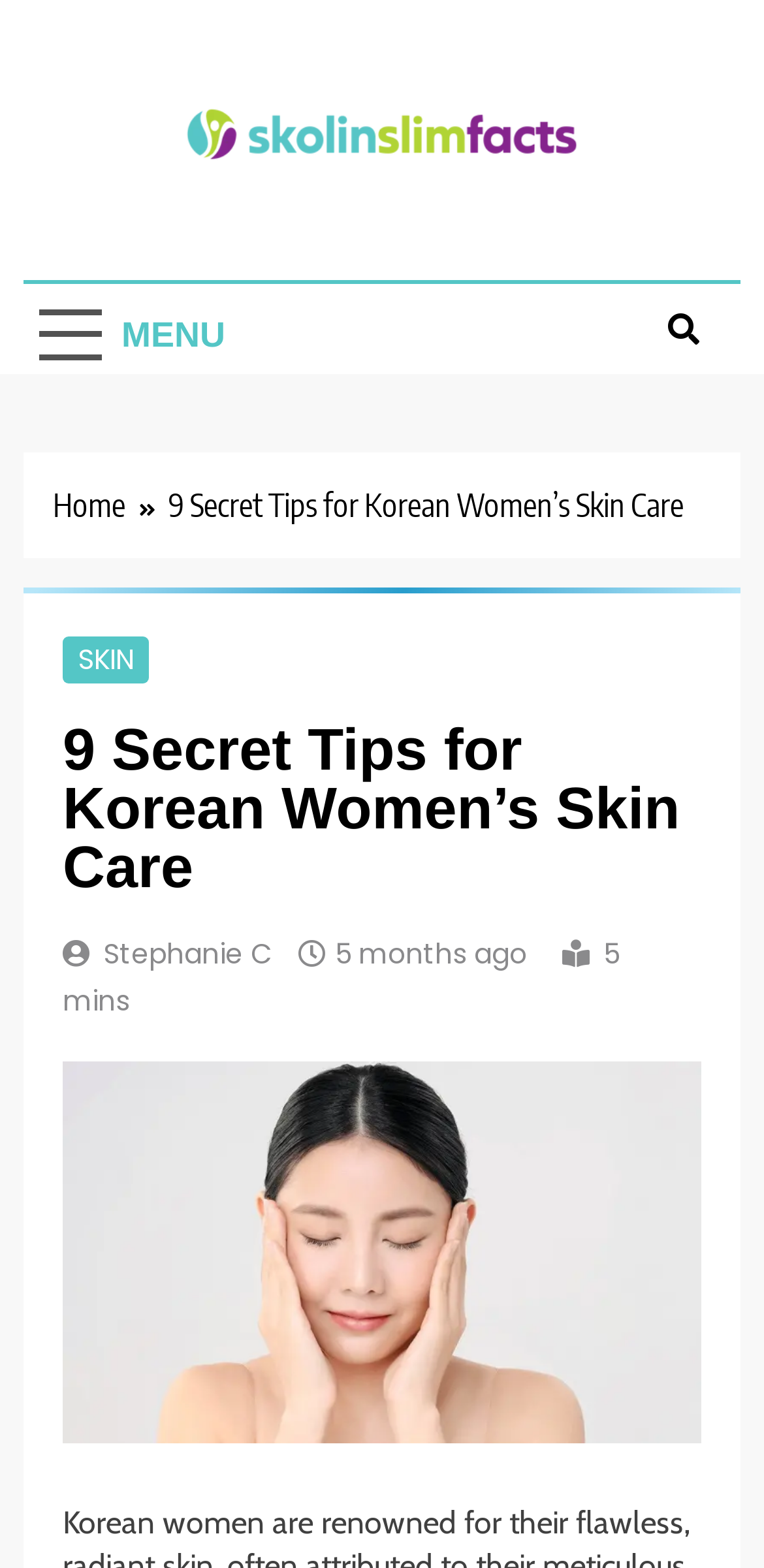Illustrate the webpage's structure and main components comprehensively.

The webpage appears to be an article about Korean women's skincare routines, with a focus on 9 secret tips. At the top left of the page, there is a navigation menu labeled "Breadcrumbs" with a link to the "Home" page. Next to it, there is a heading that reads "9 Secret Tips for Korean Women's Skin Care". 

Below the navigation menu, there is a header section that spans almost the entire width of the page. Within this section, there are links to "SKIN" and an author's name, "Stephanie C", as well as a timestamp indicating that the article was published 5 months ago. 

To the right of the author's name, there is a text indicating that the article takes 5 minutes to read. Below the header section, there is a large image that takes up most of the page's width, with a caption "9 Secret Tips for Korean Women's Skin Care". 

At the top right of the page, there are two buttons: a "MENU" button and a button with an icon. There are also two links to "Skolin Slim Facts" at the top of the page, one of which is accompanied by an image.